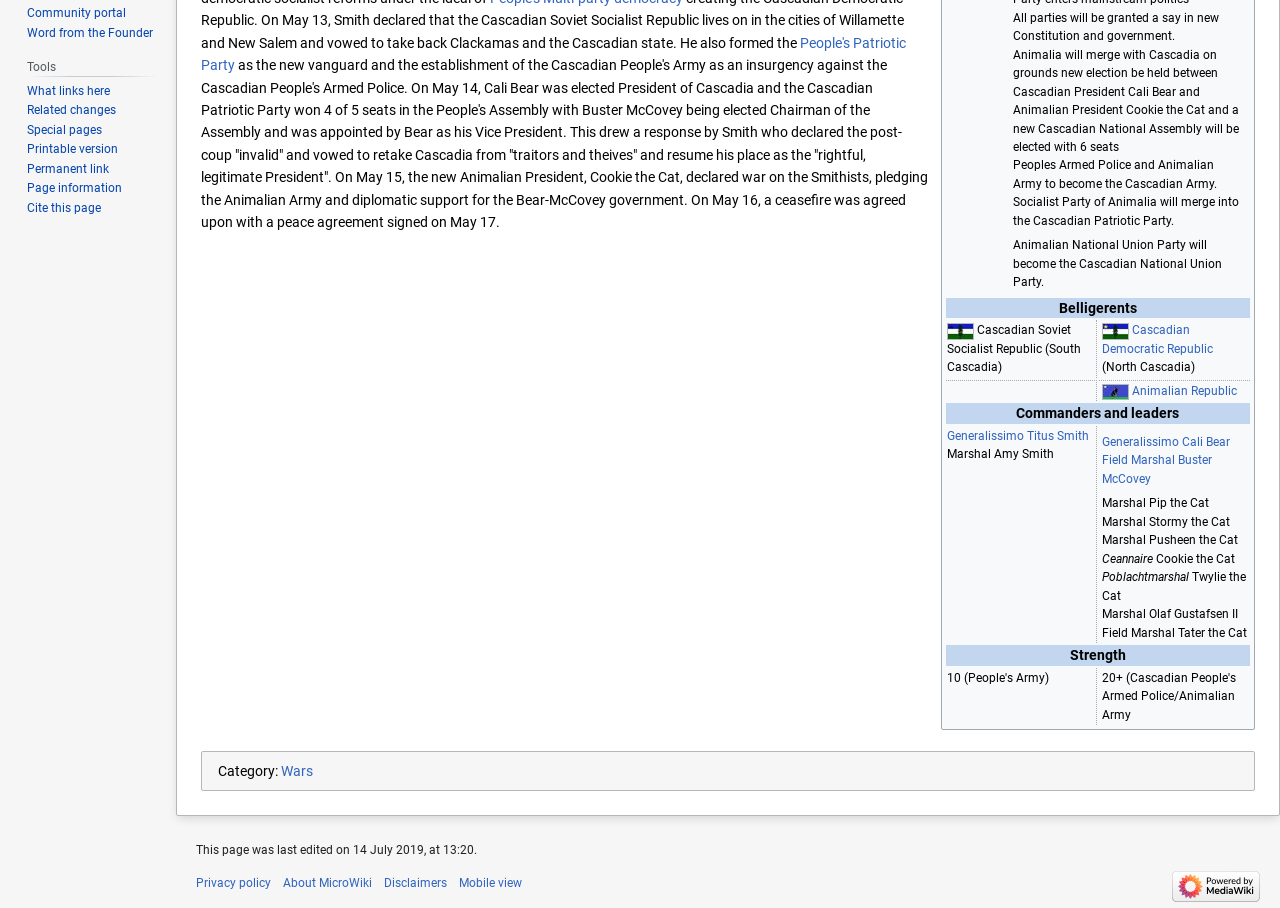Given the description "Wars", provide the bounding box coordinates of the corresponding UI element.

[0.22, 0.84, 0.245, 0.858]